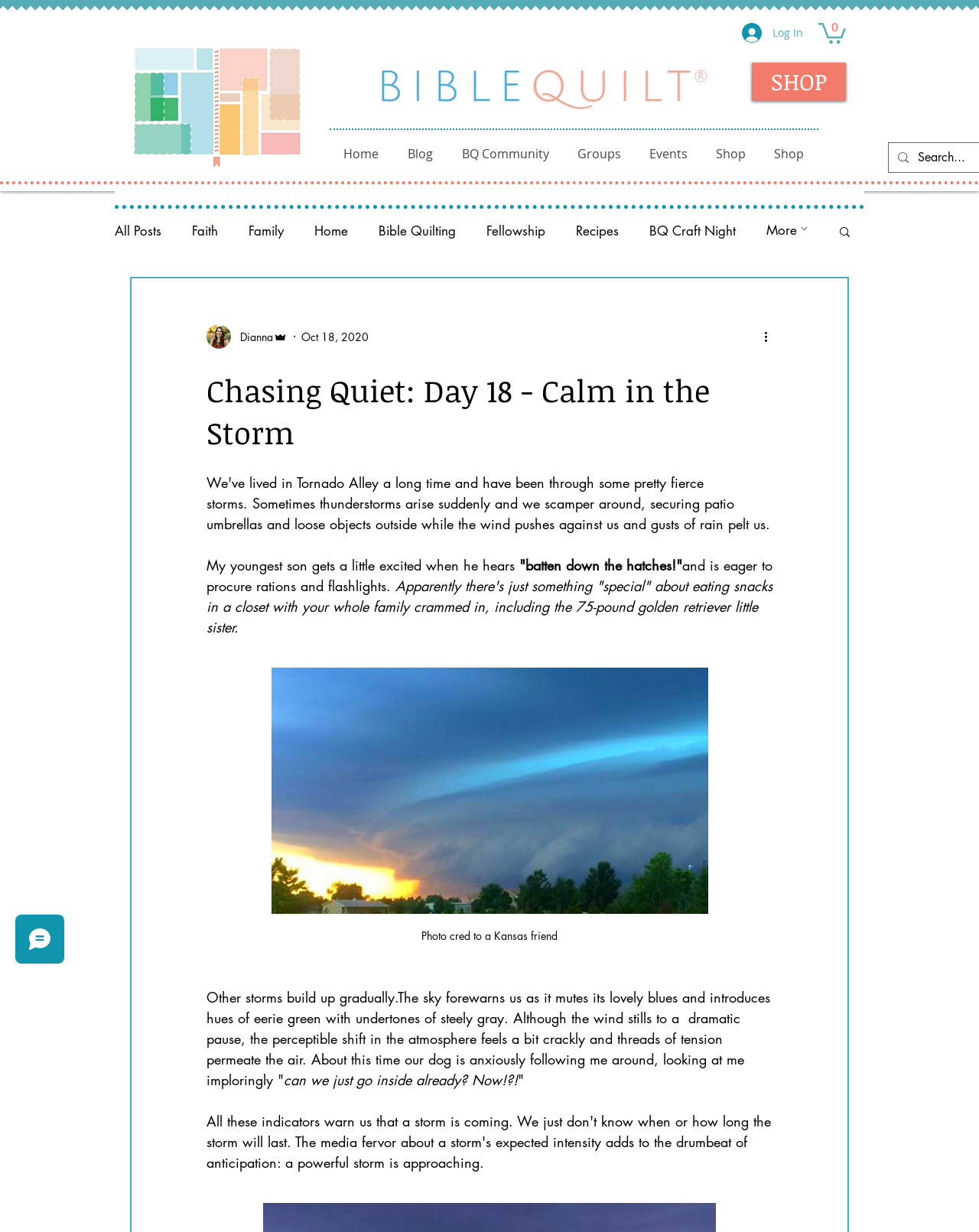Using the provided description: "Home", find the bounding box coordinates of the corresponding UI element. The output should be four float numbers between 0 and 1, in the format [left, top, right, bottom].

[0.336, 0.112, 0.401, 0.137]